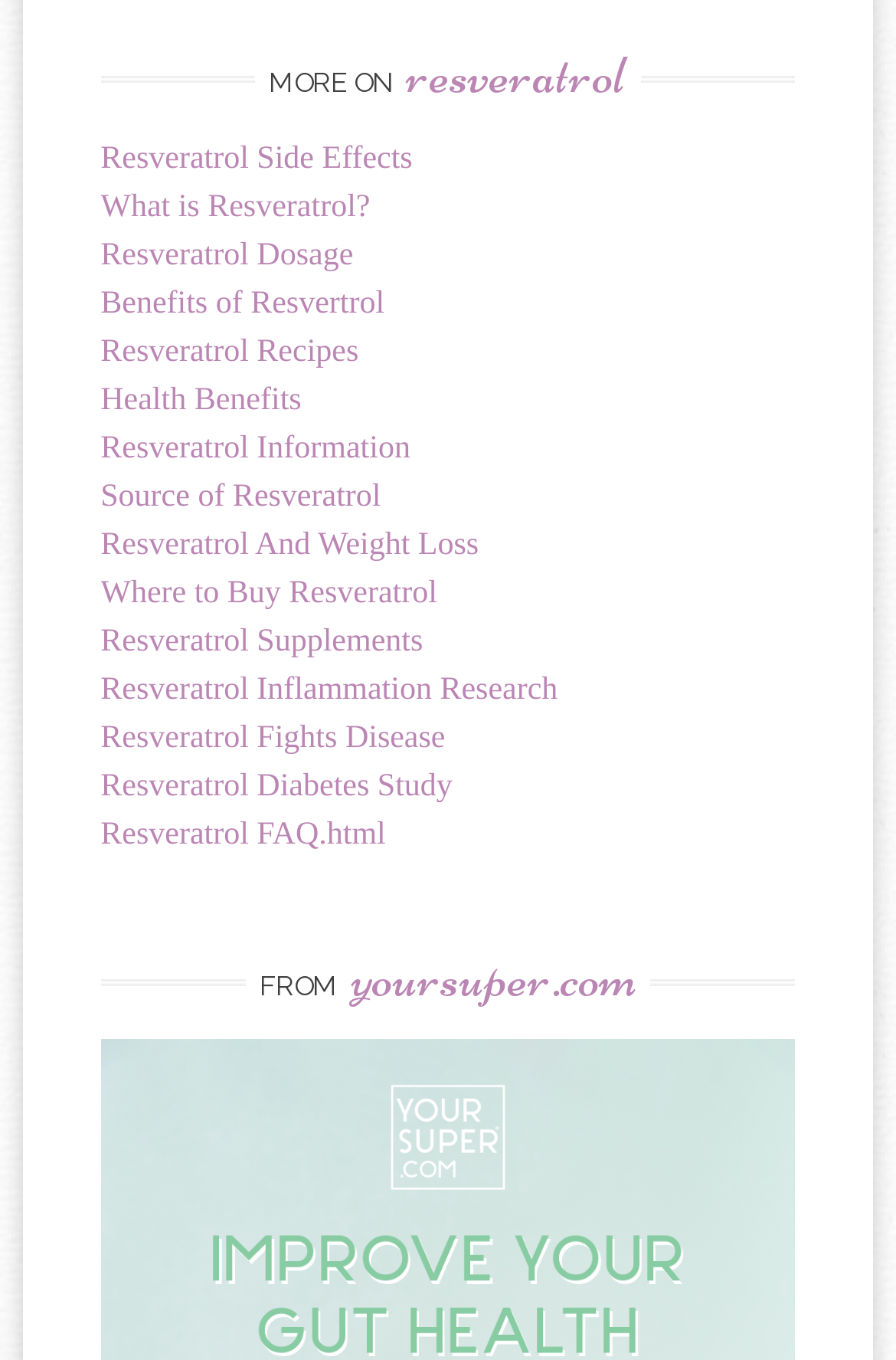Bounding box coordinates should be provided in the format (top-left x, top-left y, bottom-right x, bottom-right y) with all values between 0 and 1. Identify the bounding box for this UI element: Health Benefits

[0.112, 0.281, 0.336, 0.307]